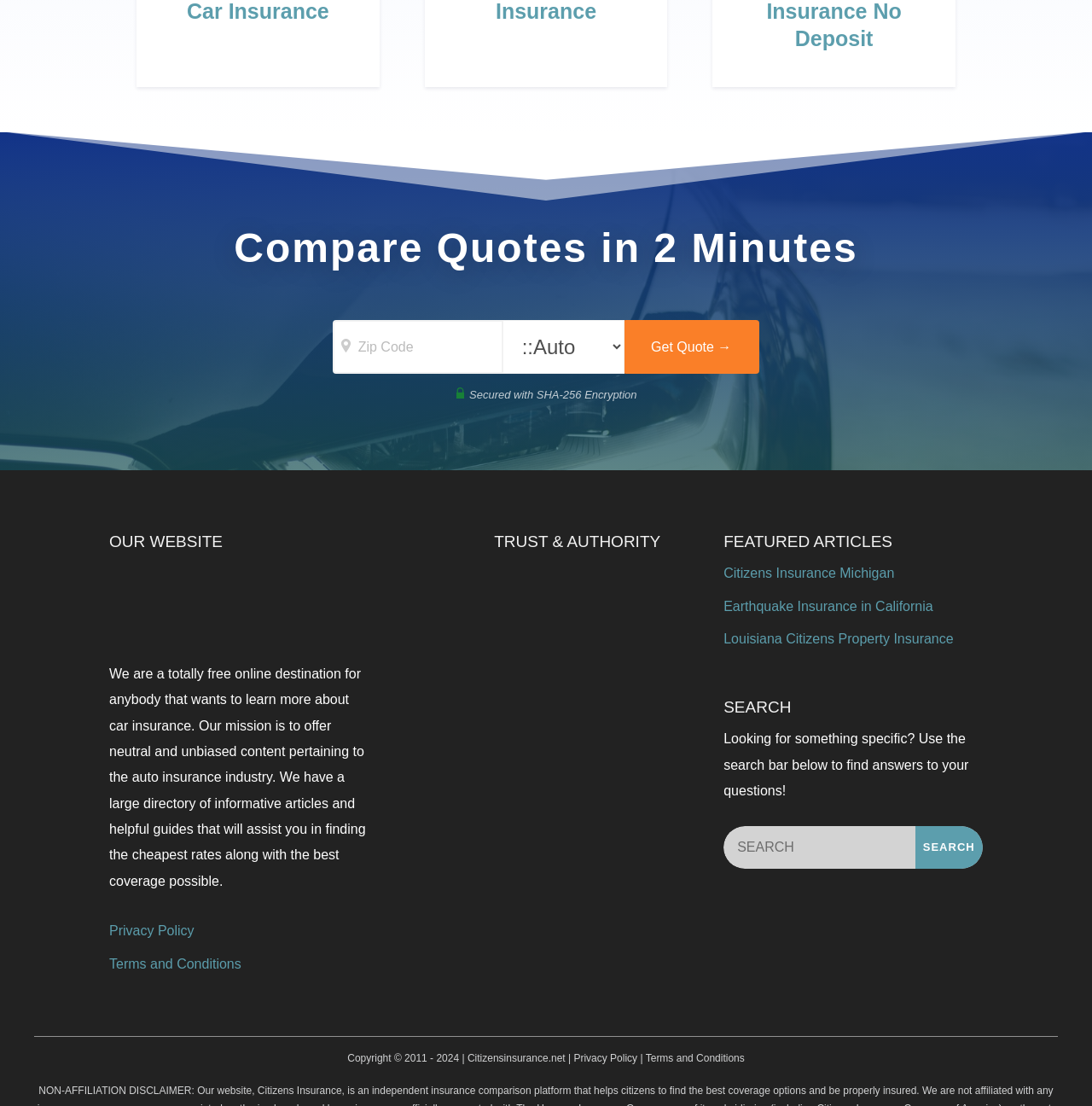Determine the bounding box for the HTML element described here: "Louisiana Citizens Property Insurance". The coordinates should be given as [left, top, right, bottom] with each number being a float between 0 and 1.

[0.663, 0.571, 0.873, 0.584]